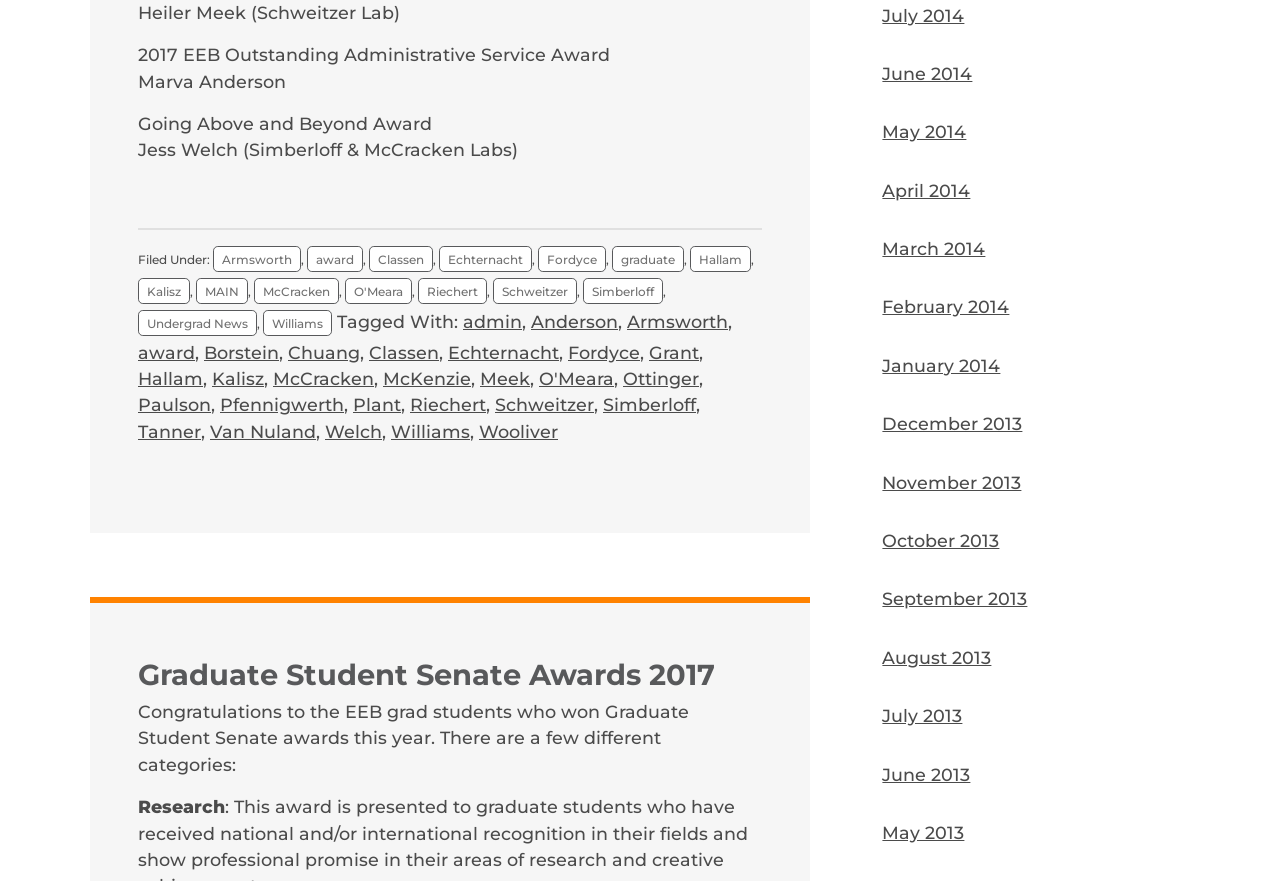Answer this question using a single word or a brief phrase:
What is the name of the award won by Heiler Meek?

EEB Outstanding Administrative Service Award